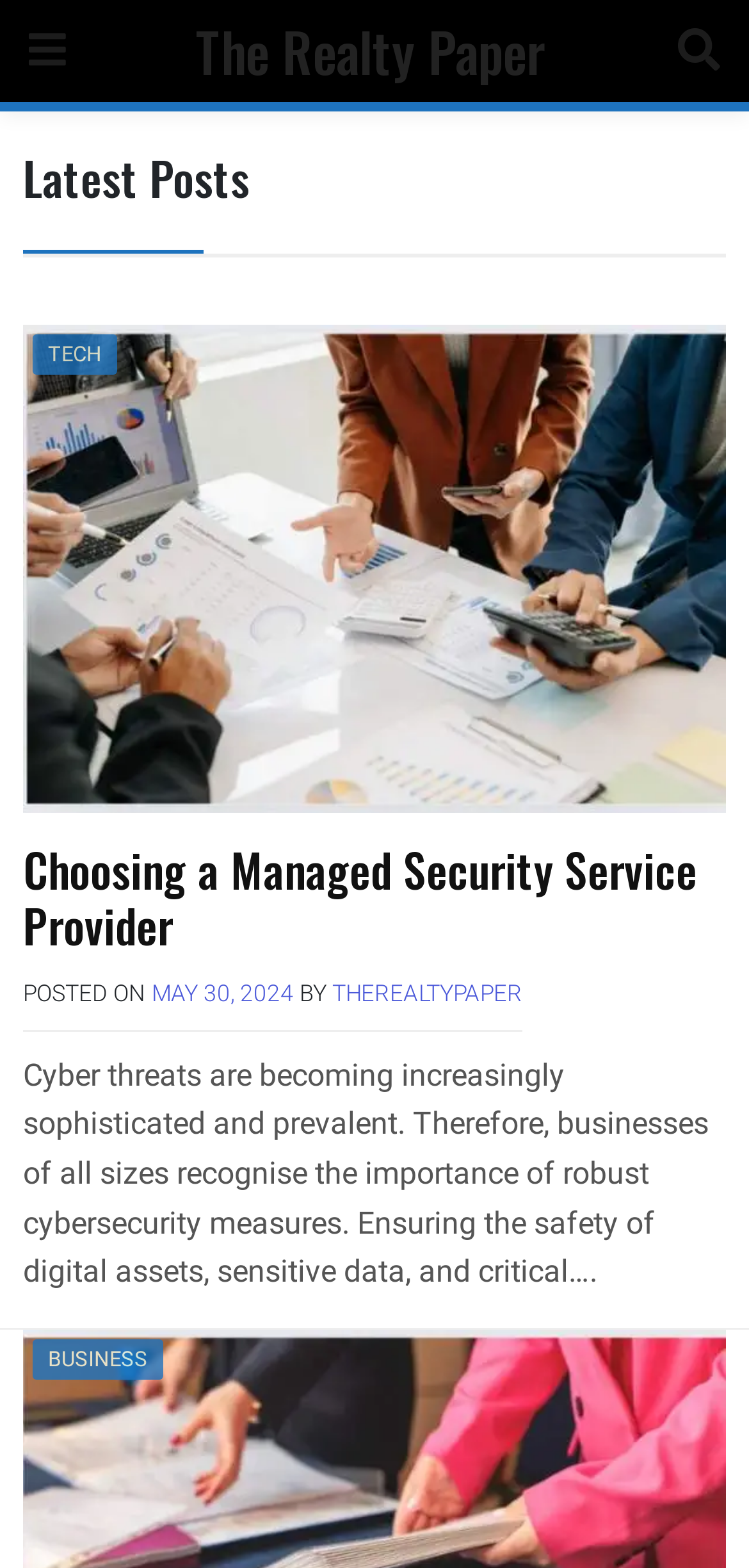Determine the bounding box coordinates for the region that must be clicked to execute the following instruction: "Read the article about choosing a managed security service provider".

[0.031, 0.537, 0.969, 0.608]